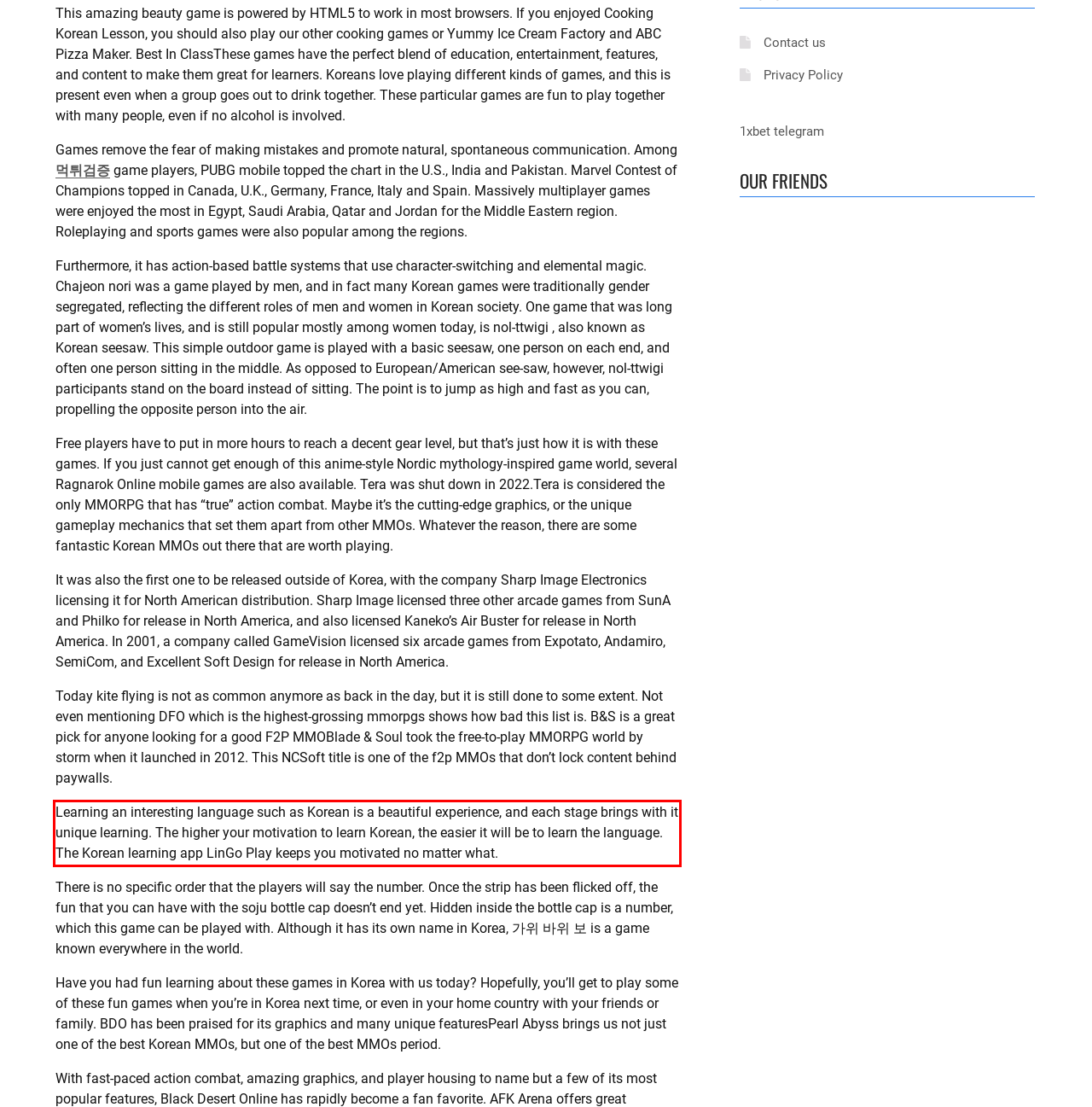You are provided with a screenshot of a webpage featuring a red rectangle bounding box. Extract the text content within this red bounding box using OCR.

Learning an interesting language such as Korean is a beautiful experience, and each stage brings with it unique learning. The higher your motivation to learn Korean, the easier it will be to learn the language. The Korean learning app LinGo Play keeps you motivated no matter what.